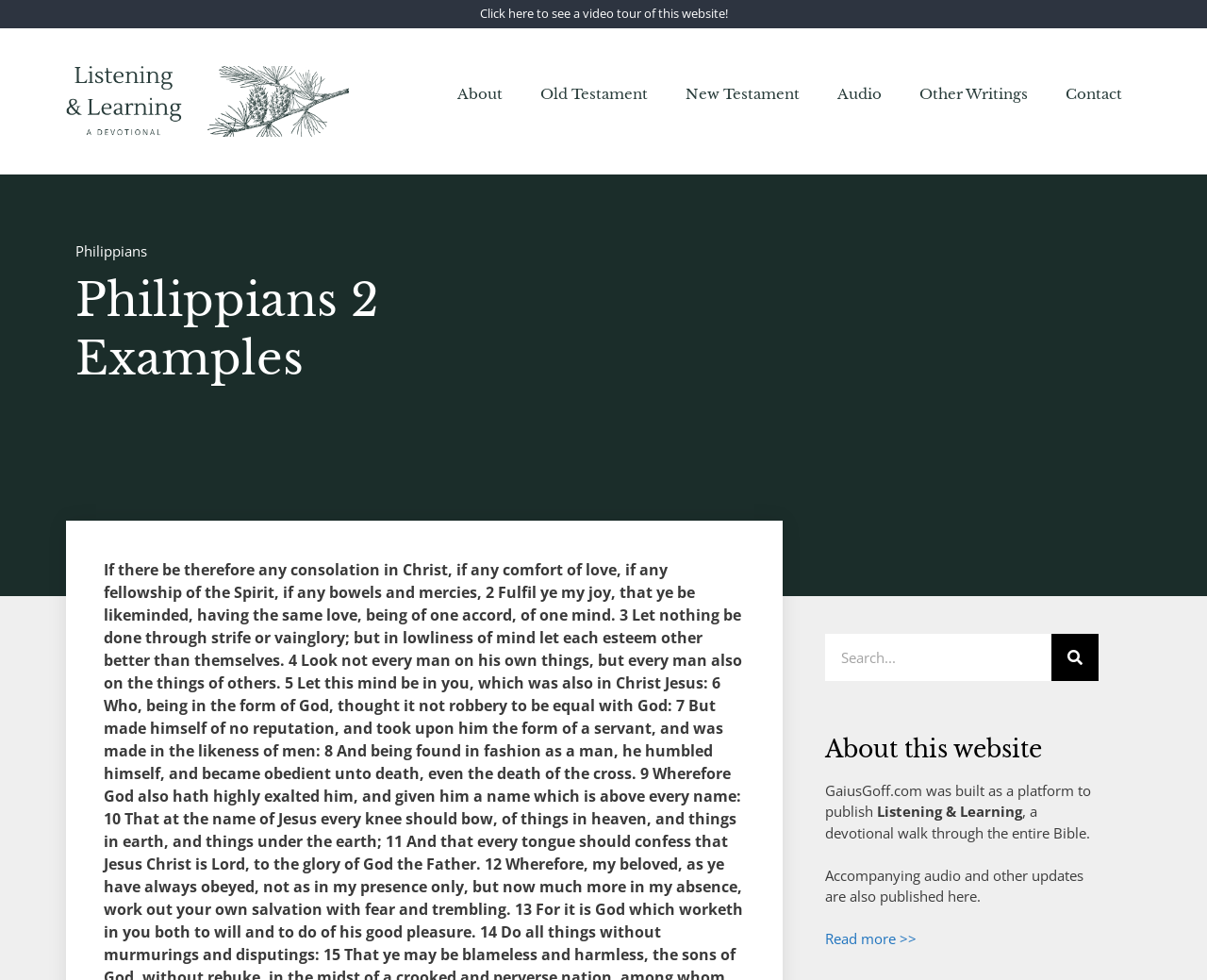What is the main topic of the website?
Answer the question with a thorough and detailed explanation.

The main topic of the website can be inferred from the presence of links to 'Old Testament' and 'New Testament' in the navigation menu, as well as the heading 'Philippians 2 Examples'.